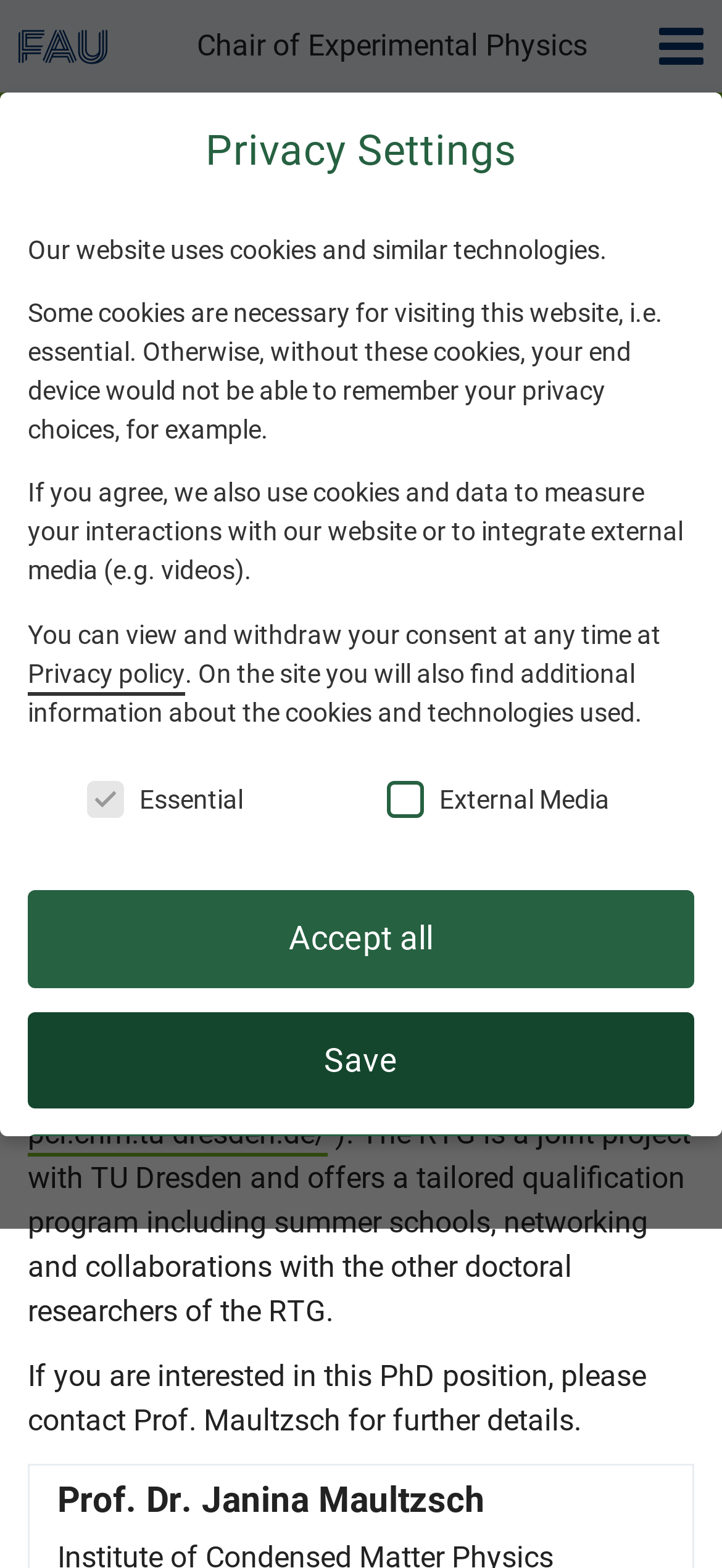Kindly determine the bounding box coordinates for the area that needs to be clicked to execute this instruction: "View the symbolic picture for the article".

[0.0, 0.201, 1.0, 0.444]